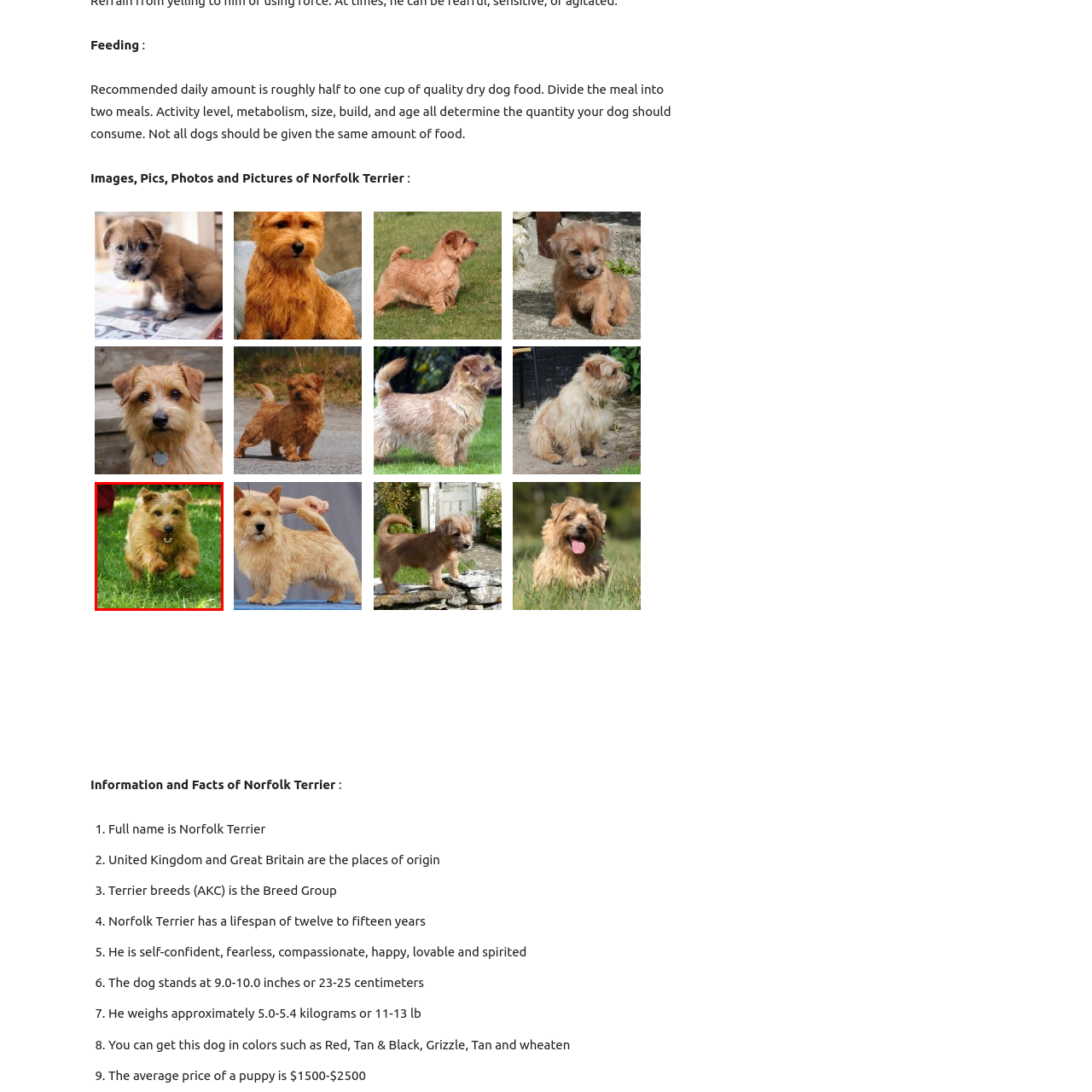Concentrate on the image inside the red frame and provide a detailed response to the subsequent question, utilizing the visual information from the image: 
What is the lifespan of Norfolk Terriers?

The caption states that Norfolk Terriers have a 'lifespan of twelve to fifteen years', indicating that they can live for 12 to 15 years.